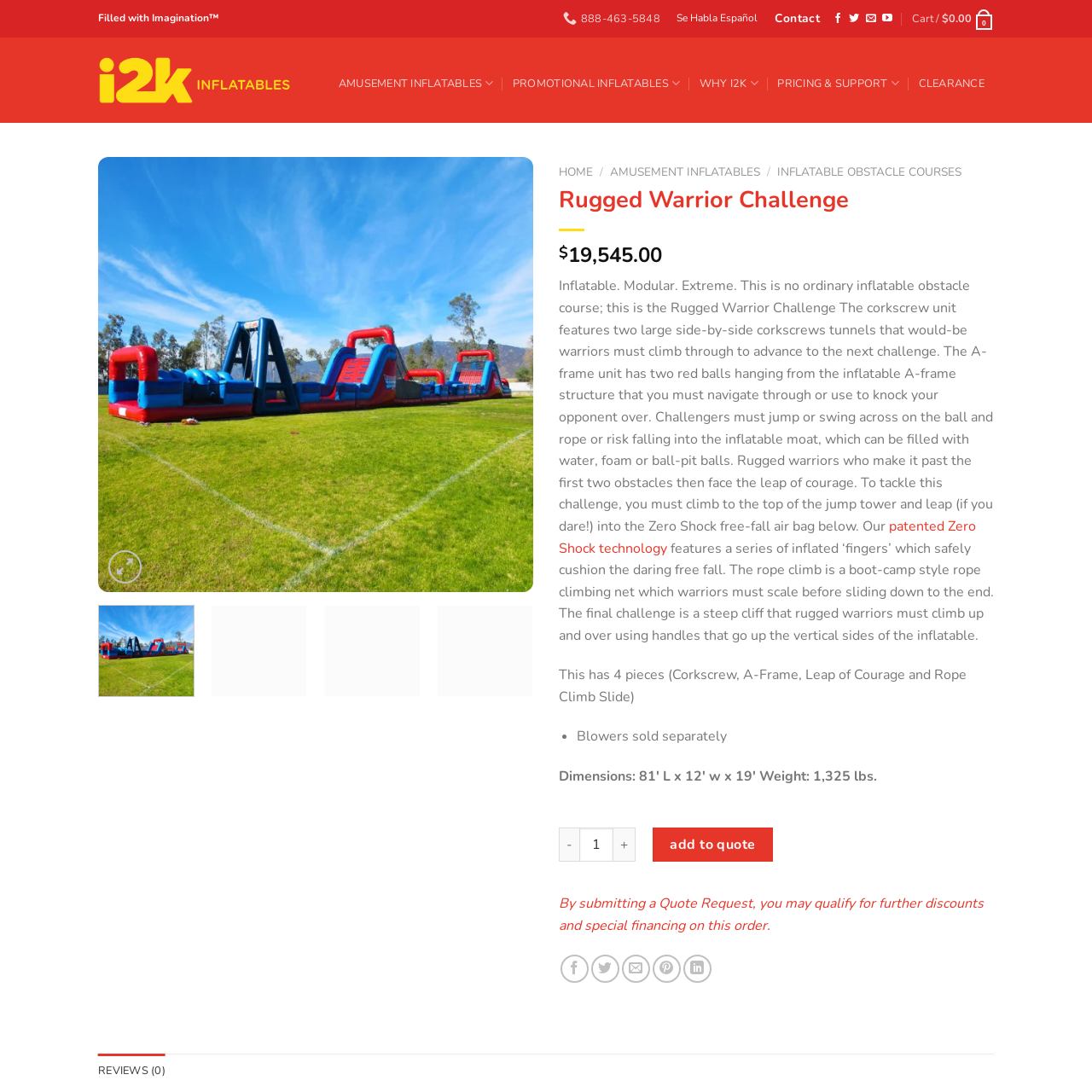Direct your attention to the red-bounded image and answer the question with a single word or phrase:
What is the weight of the Rugged Warrior Challenge?

1,325 lbs